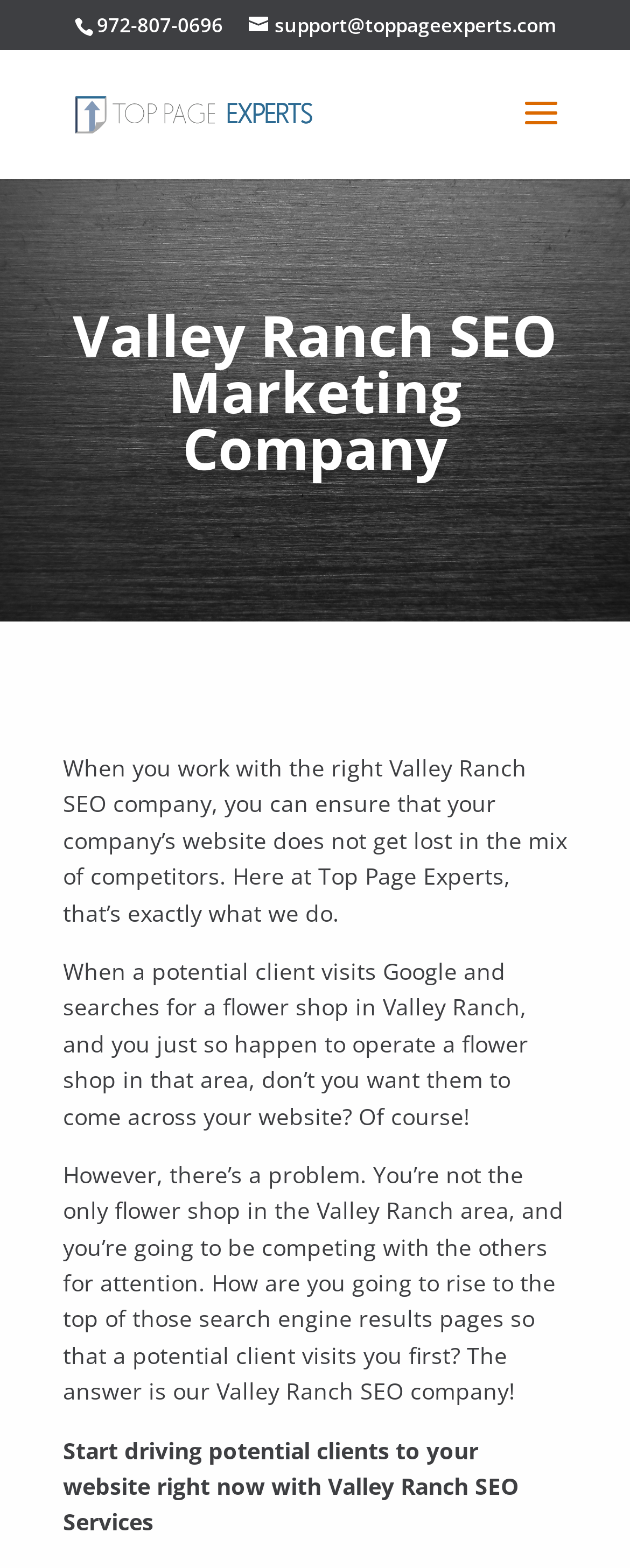What is the benefit of using the company's SEO services?
Please respond to the question with a detailed and thorough explanation.

I found the benefit of using the company's SEO services by reading the static text element with the bounding box coordinates [0.1, 0.915, 0.823, 0.981] which states that the company's SEO services can 'Start driving potential clients to your website right now'.